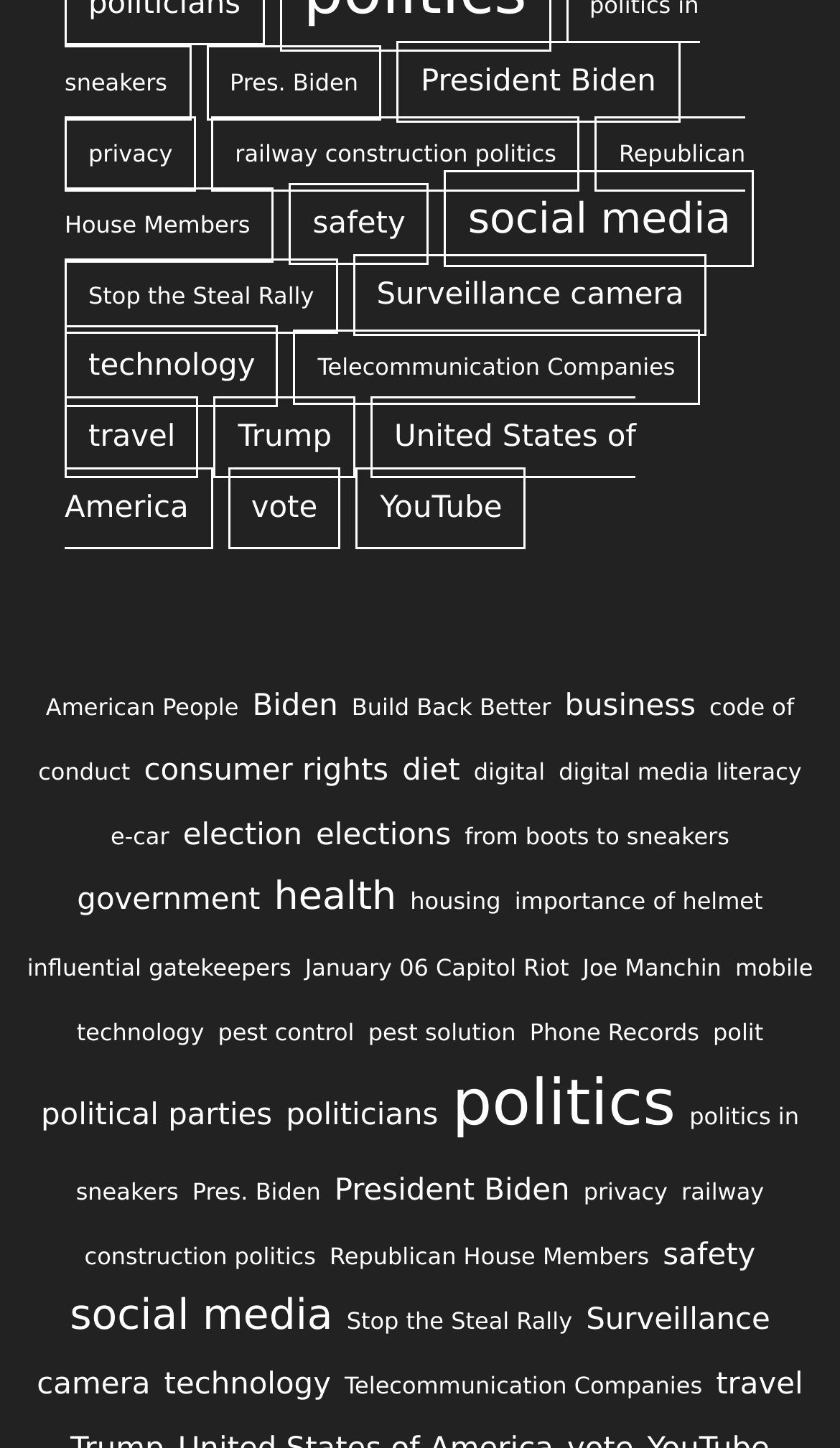Please identify the bounding box coordinates for the region that you need to click to follow this instruction: "View 'Stop the Steal Rally'".

[0.077, 0.178, 0.402, 0.23]